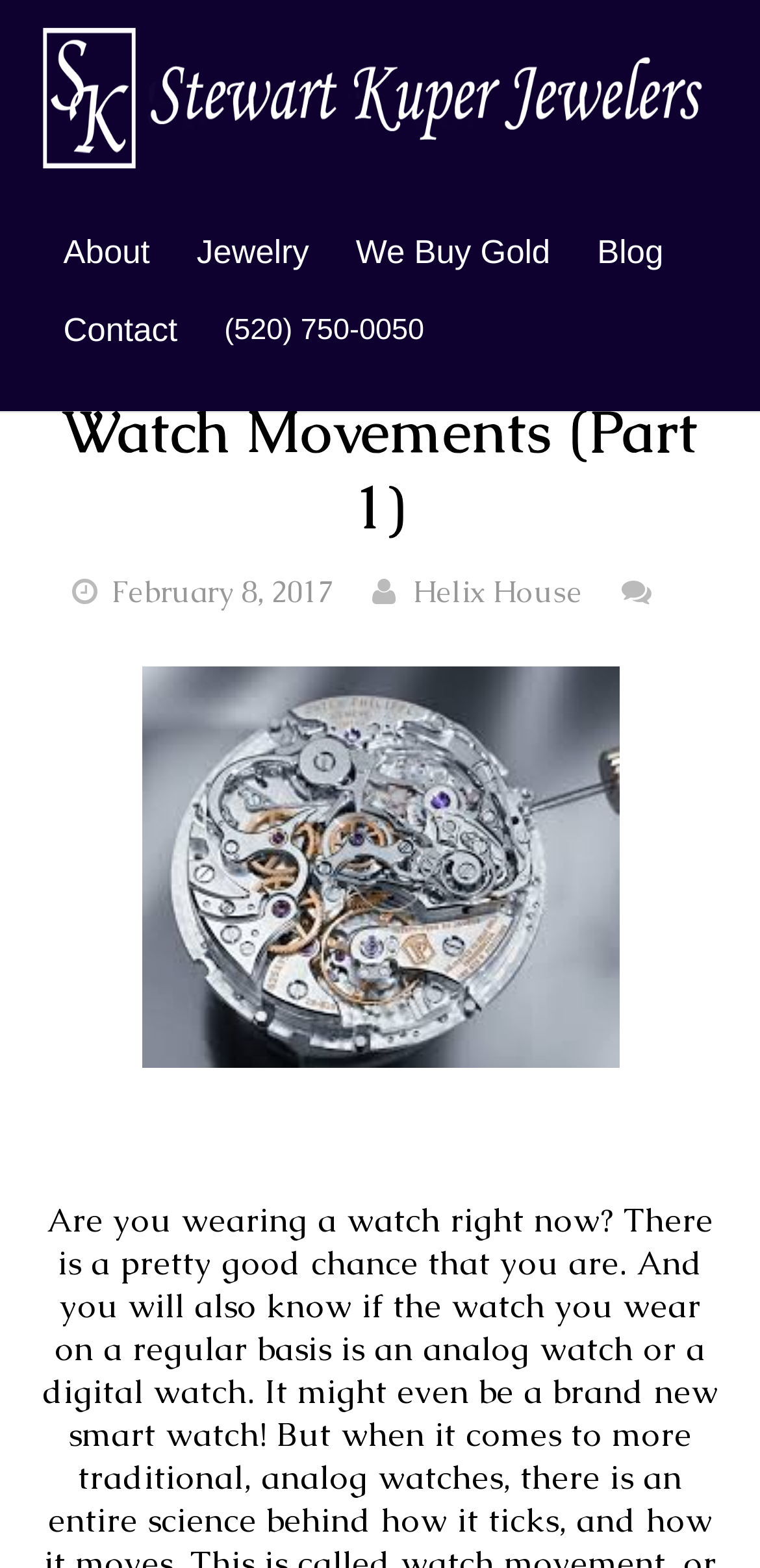What is the name of the company that designed the webpage?
Please answer the question as detailed as possible based on the image.

The name of the company that designed the webpage is 'Helix House', which can be found below the main heading 'Watch Movements (Part 1)'.